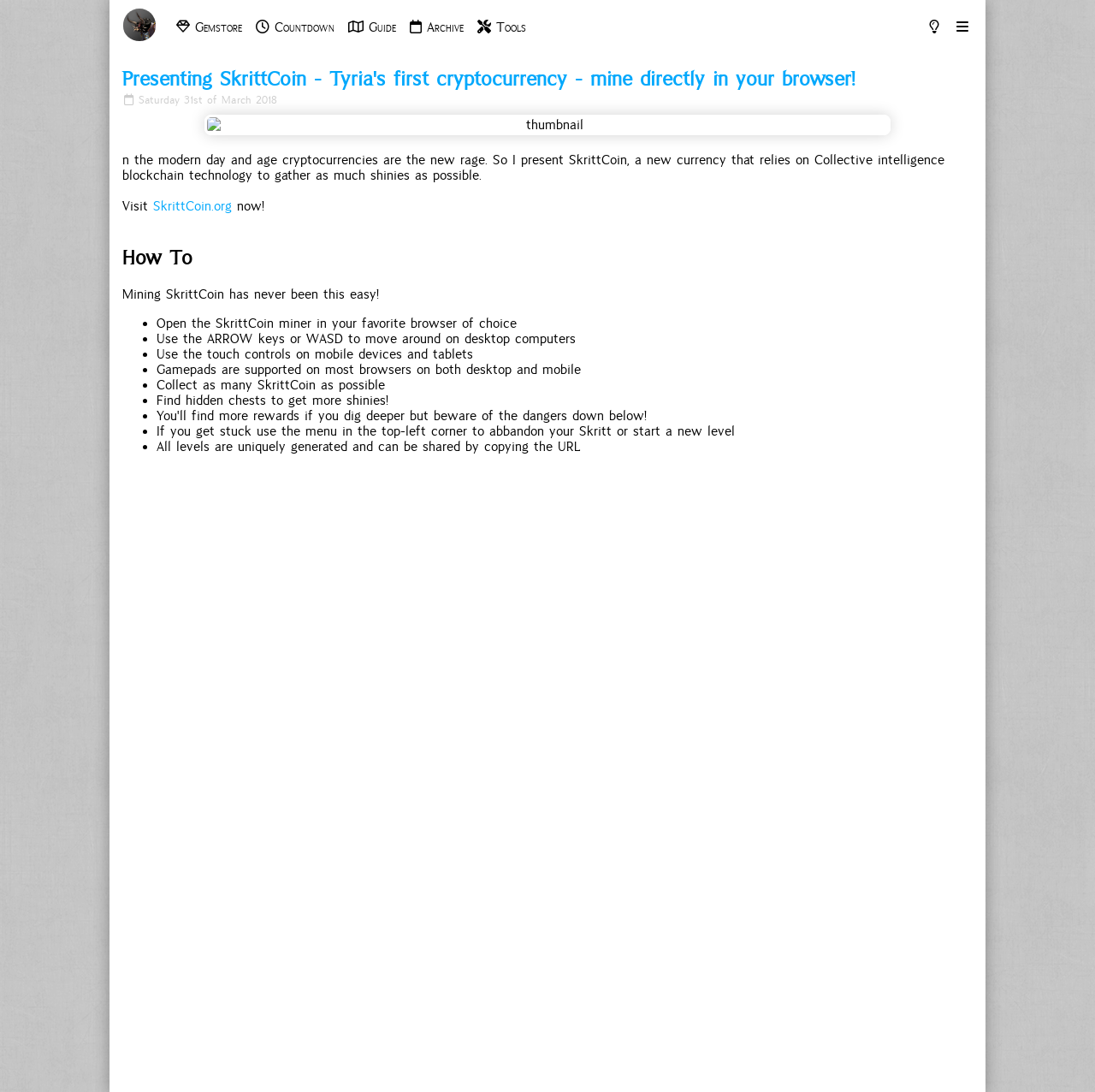Can you show the bounding box coordinates of the region to click on to complete the task described in the instruction: "Read the guide"?

[0.318, 0.018, 0.362, 0.032]